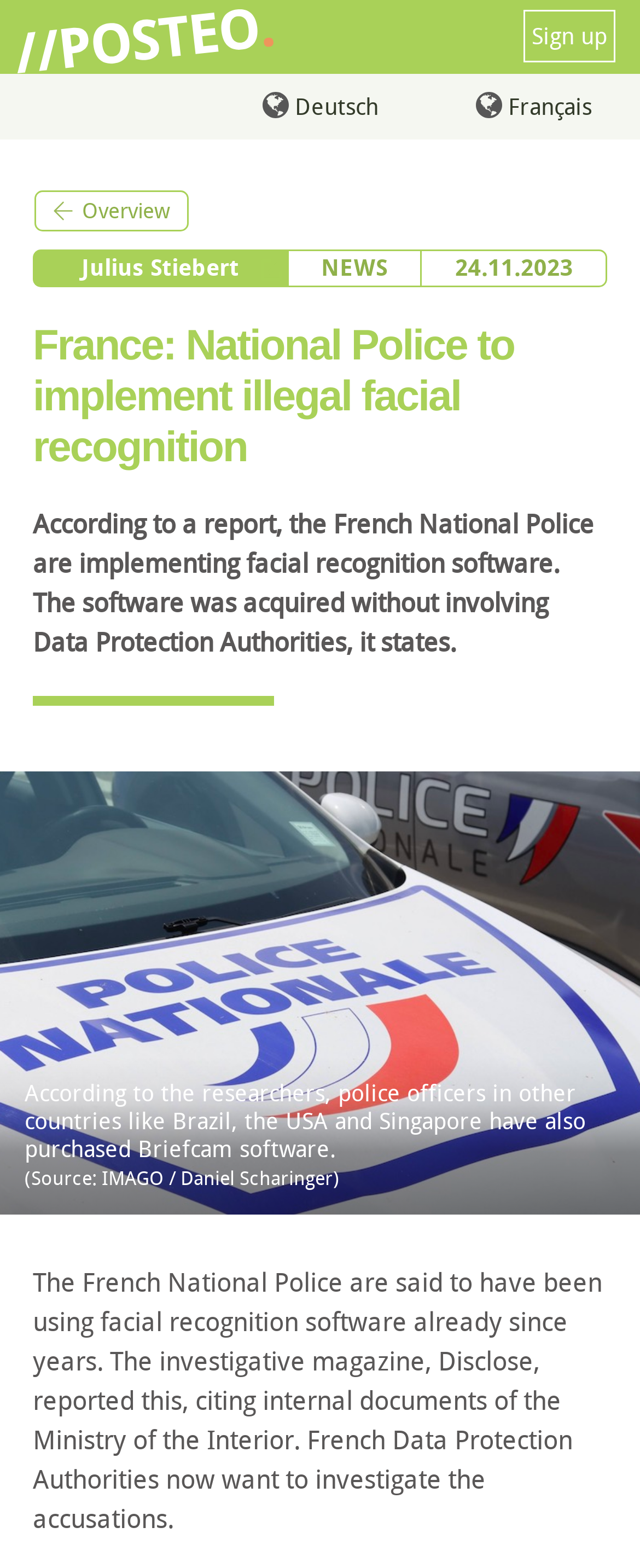Locate the primary headline on the webpage and provide its text.

France: National Police to implement illegal facial recognition